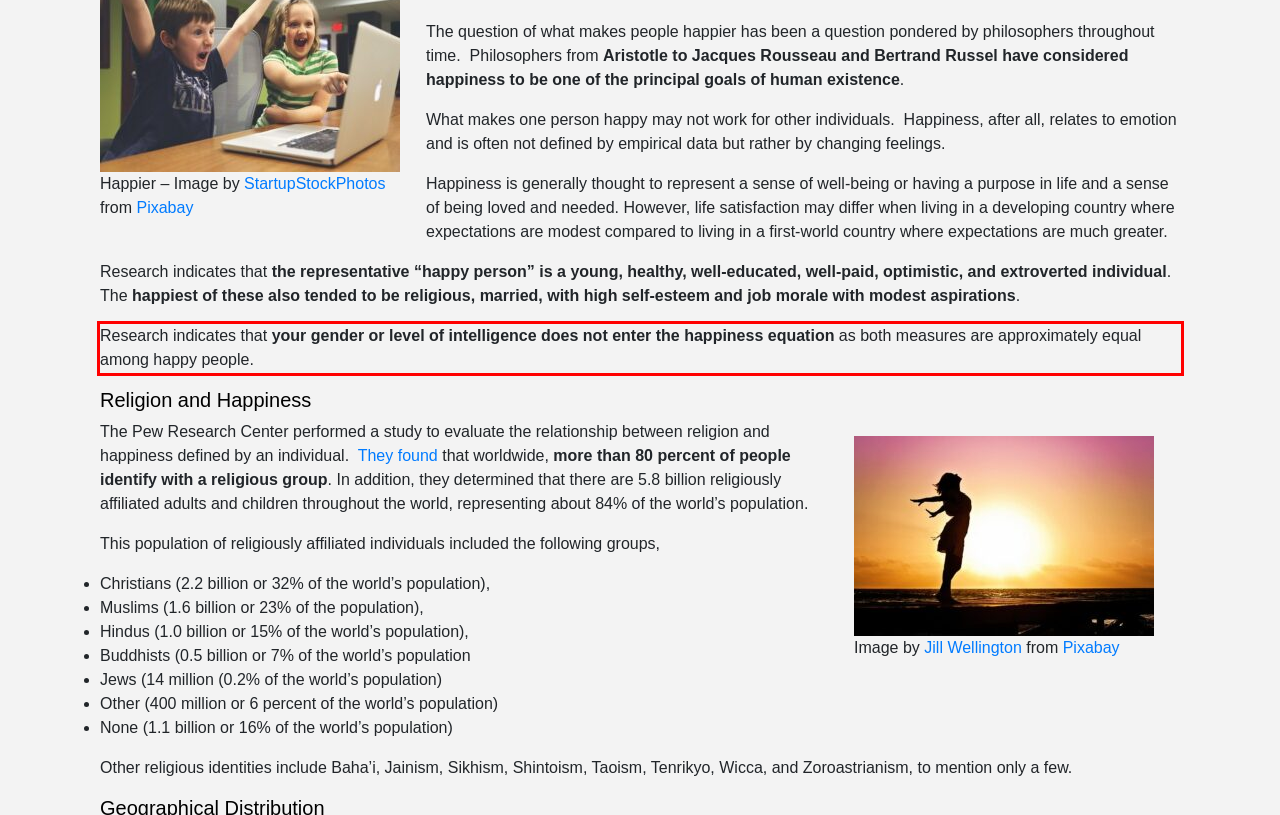Look at the webpage screenshot and recognize the text inside the red bounding box.

Research indicates that your gender or level of intelligence does not enter the happiness equation as both measures are approximately equal among happy people.